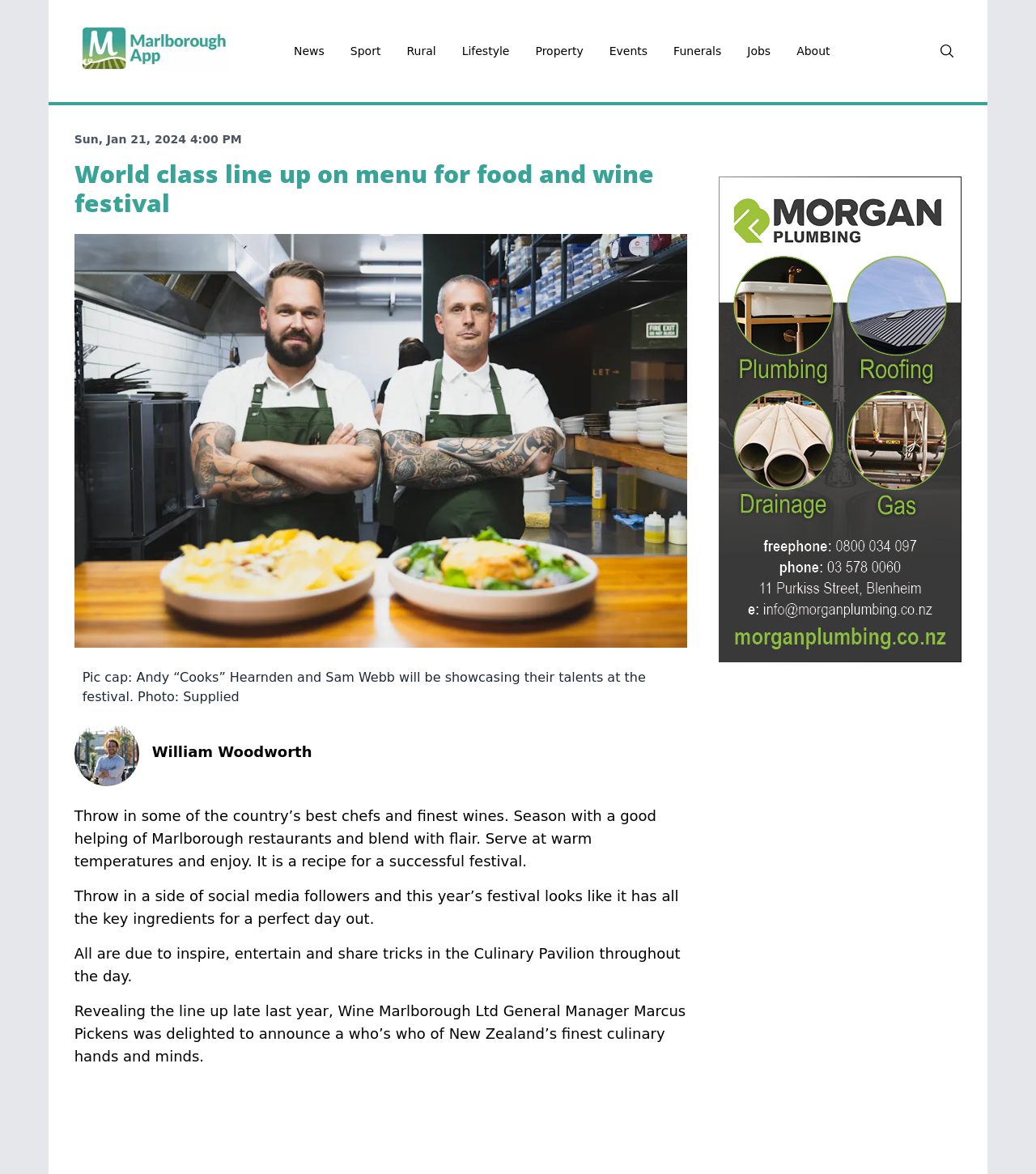Detail the various sections and features present on the webpage.

The webpage appears to be an article from the Marlborough App, featuring a news story about the upcoming Marlborough Wine & Food Festival. At the top left corner, there is a logo of the Marlborough App, accompanied by a row of navigation links, including "News", "Sport", "Rural", and others. 

Below the navigation links, there is a date and time indicator, showing "Sun, Jan 21, 2024 4:00 PM". The main headline of the article, "World class line up on menu for food and wine festival", is prominently displayed in the center of the page. 

To the right of the headline, there is a large image, likely a news card, taking up a significant portion of the page. Below the image, there is a caption, "Pic cap: Andy “Cooks” Hearnden and Sam Webb will be showcasing their talents at the festival. Photo: Supplied". 

The article's content is divided into several paragraphs, written by William Woodworth. The text describes the festival's lineup, featuring renowned chefs and wines, as well as Marlborough restaurants. The author also mentions the festival's social media presence and the Culinary Pavilion, where attendees can learn from the experts. 

At the bottom right corner of the page, there is an advertisement iframe. Additionally, there is a small button with an image at the top right corner, but its purpose is unclear.